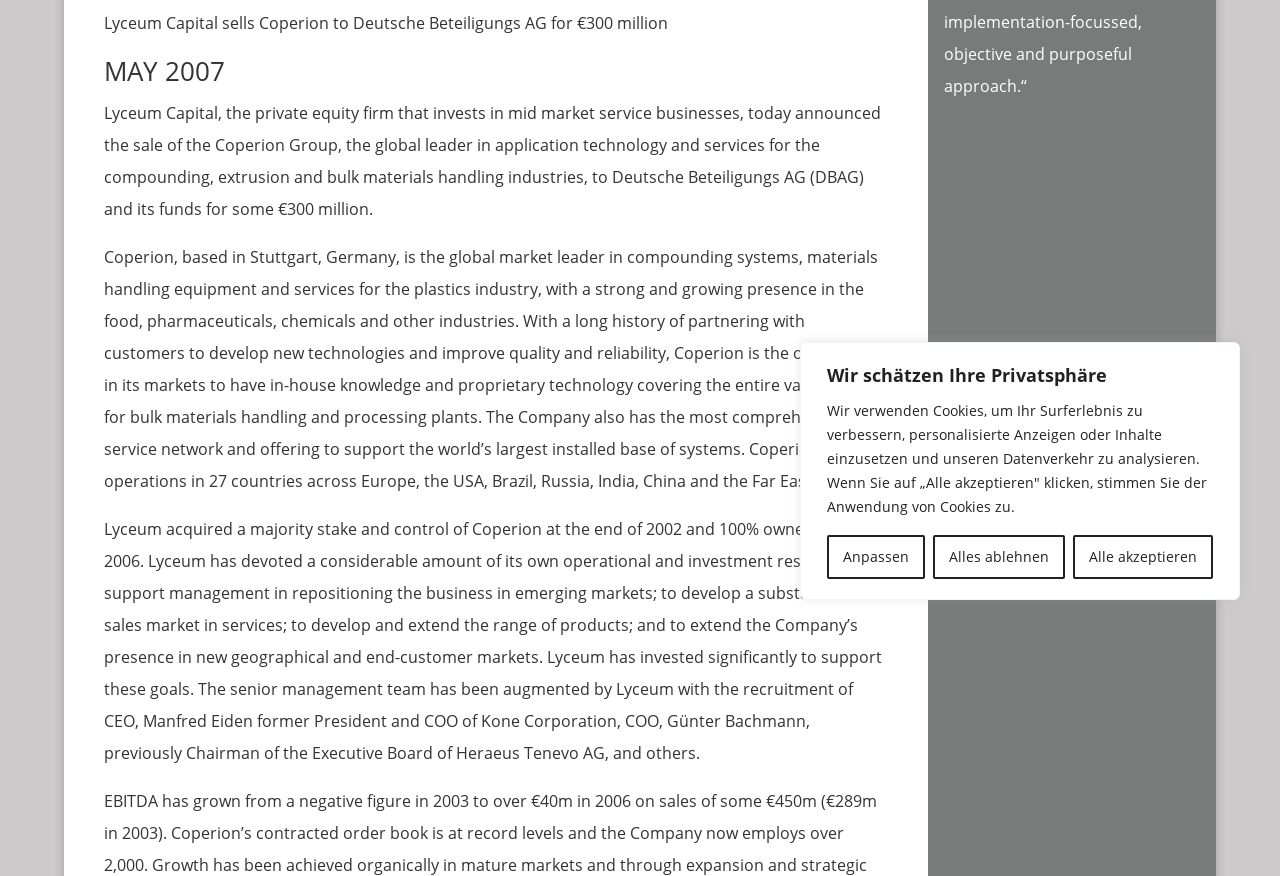Give the bounding box coordinates for the element described by: "Anpassen".

[0.646, 0.611, 0.723, 0.661]